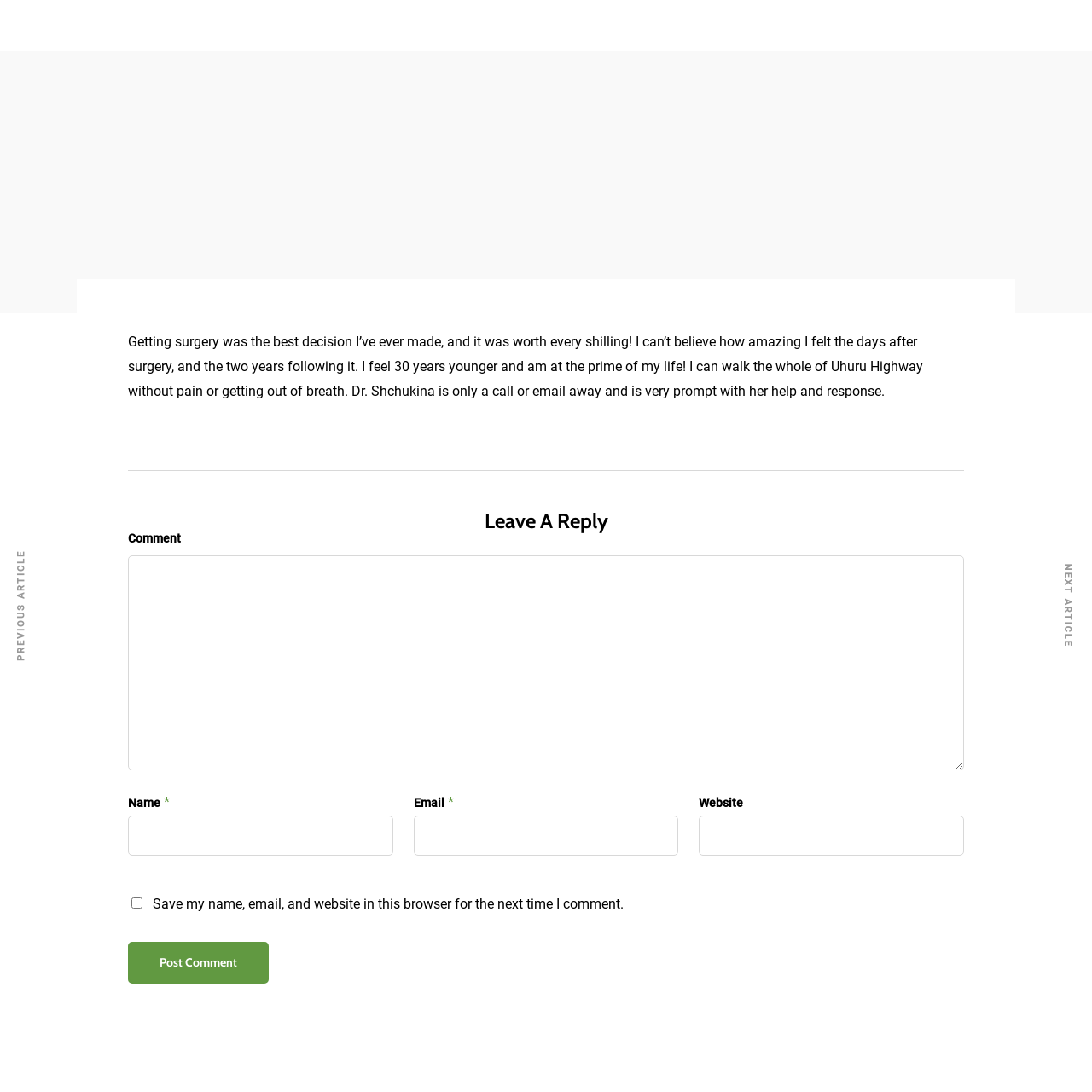Locate the bounding box coordinates of the clickable area needed to fulfill the instruction: "Enter your name in the input field".

[0.117, 0.747, 0.36, 0.783]